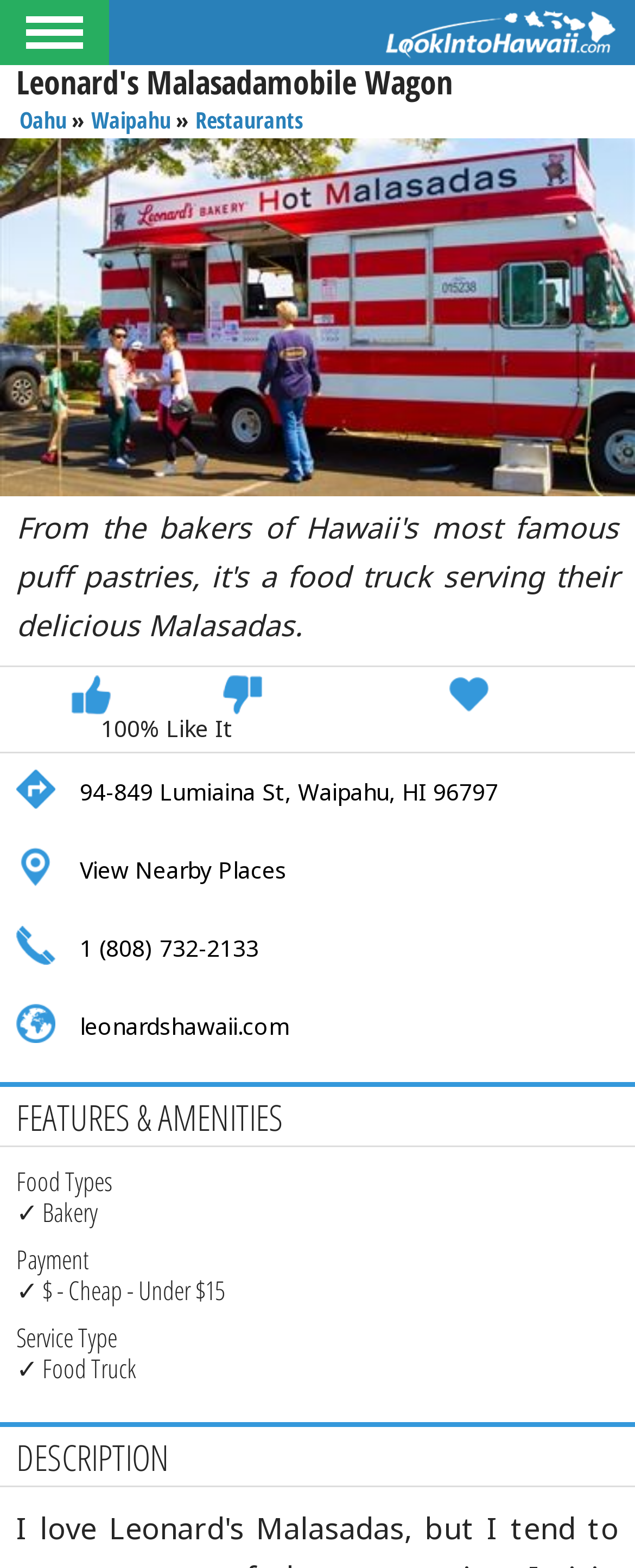Please look at the image and answer the question with a detailed explanation: What type of food does the food truck serve?

I found the answer by looking at the static text elements on the webpage, which list 'Food Types' and then specifically mention 'Bakery' as one of the types. This suggests that the food truck serves bakery items.